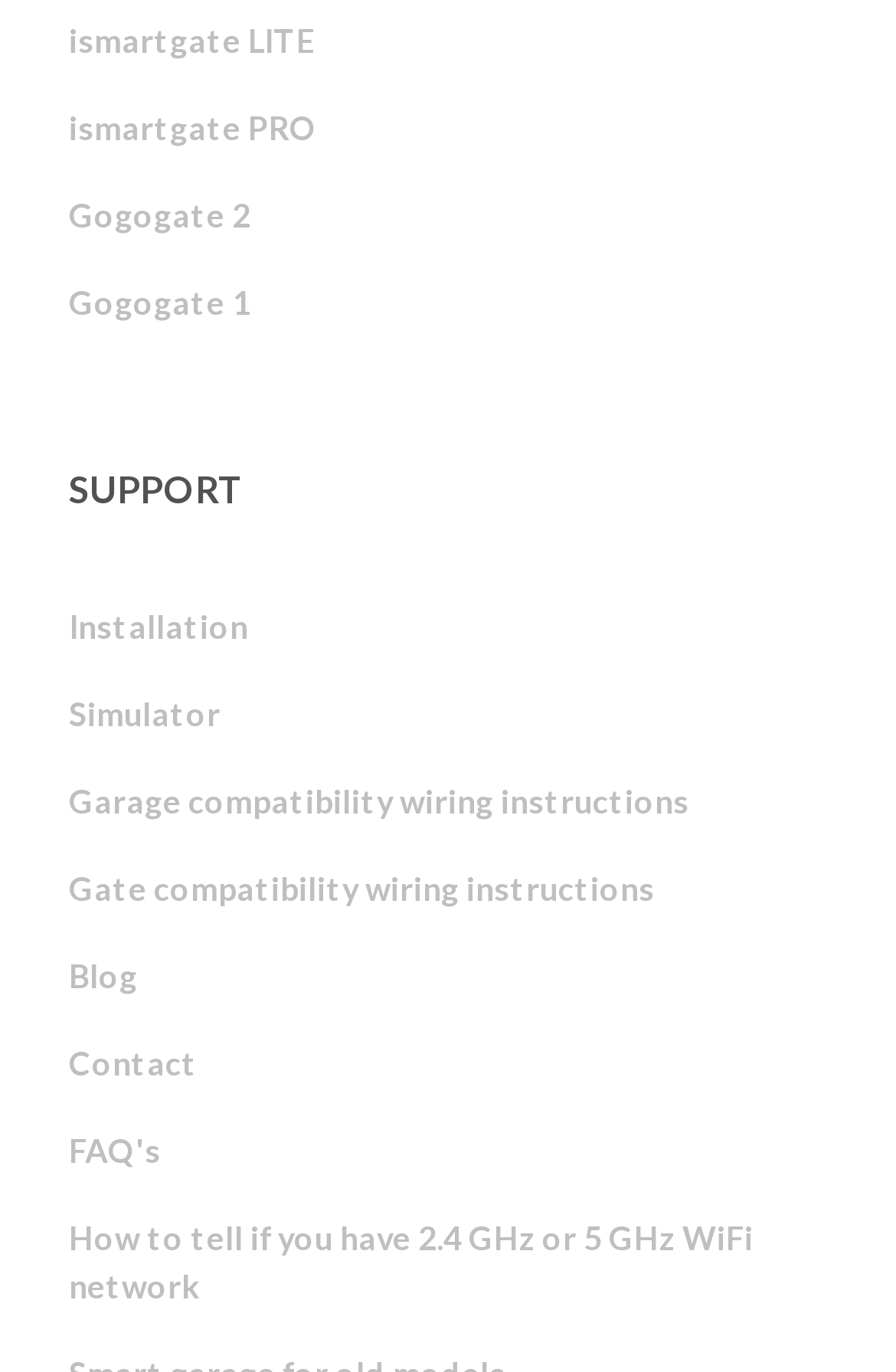What is the last link on the webpage?
Using the image, give a concise answer in the form of a single word or short phrase.

How to tell if you have 2.4 GHz or 5 GHz WiFi network